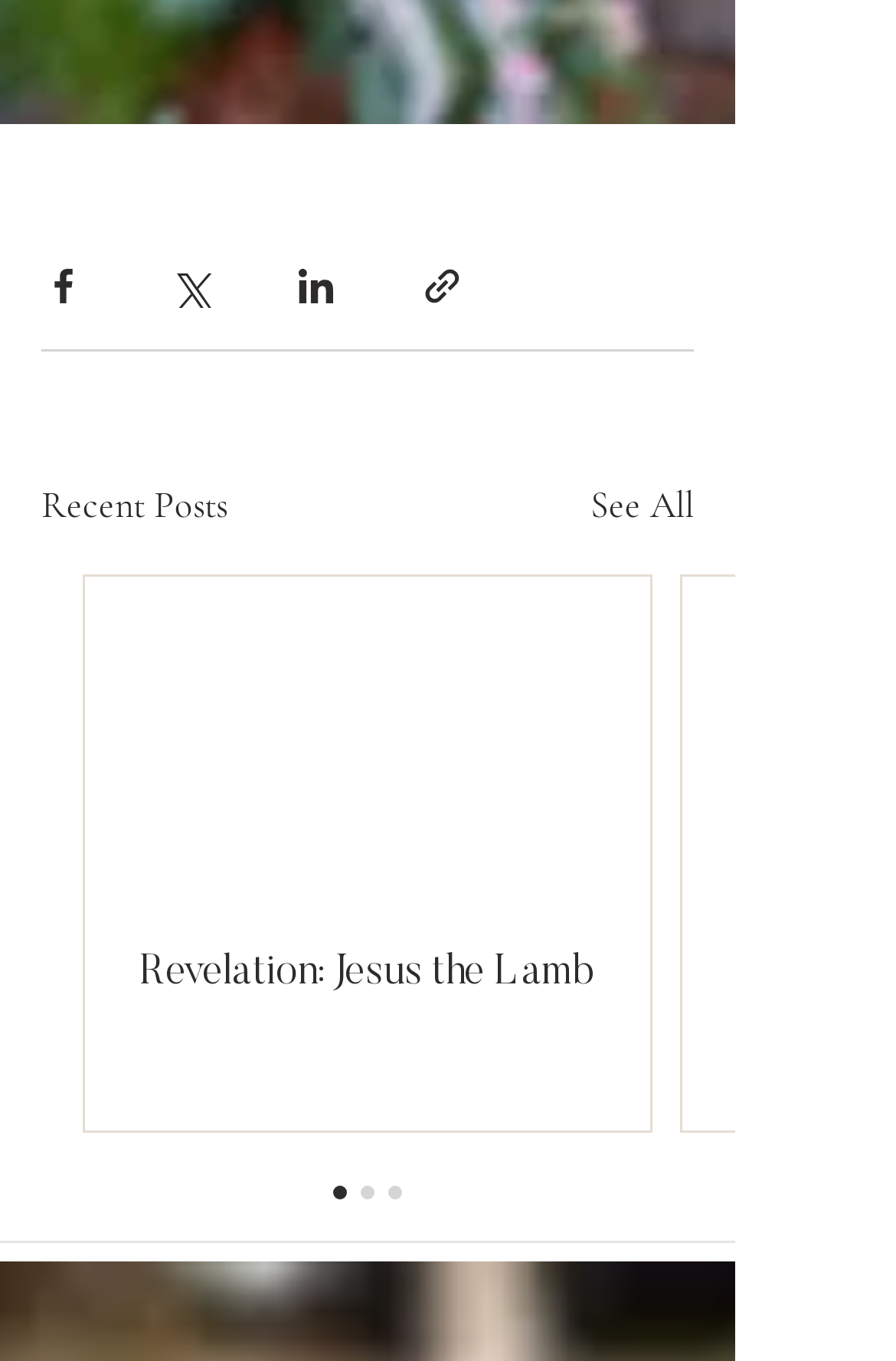Determine the bounding box coordinates of the clickable element to complete this instruction: "View all recent posts". Provide the coordinates in the format of four float numbers between 0 and 1, [left, top, right, bottom].

[0.659, 0.35, 0.774, 0.391]